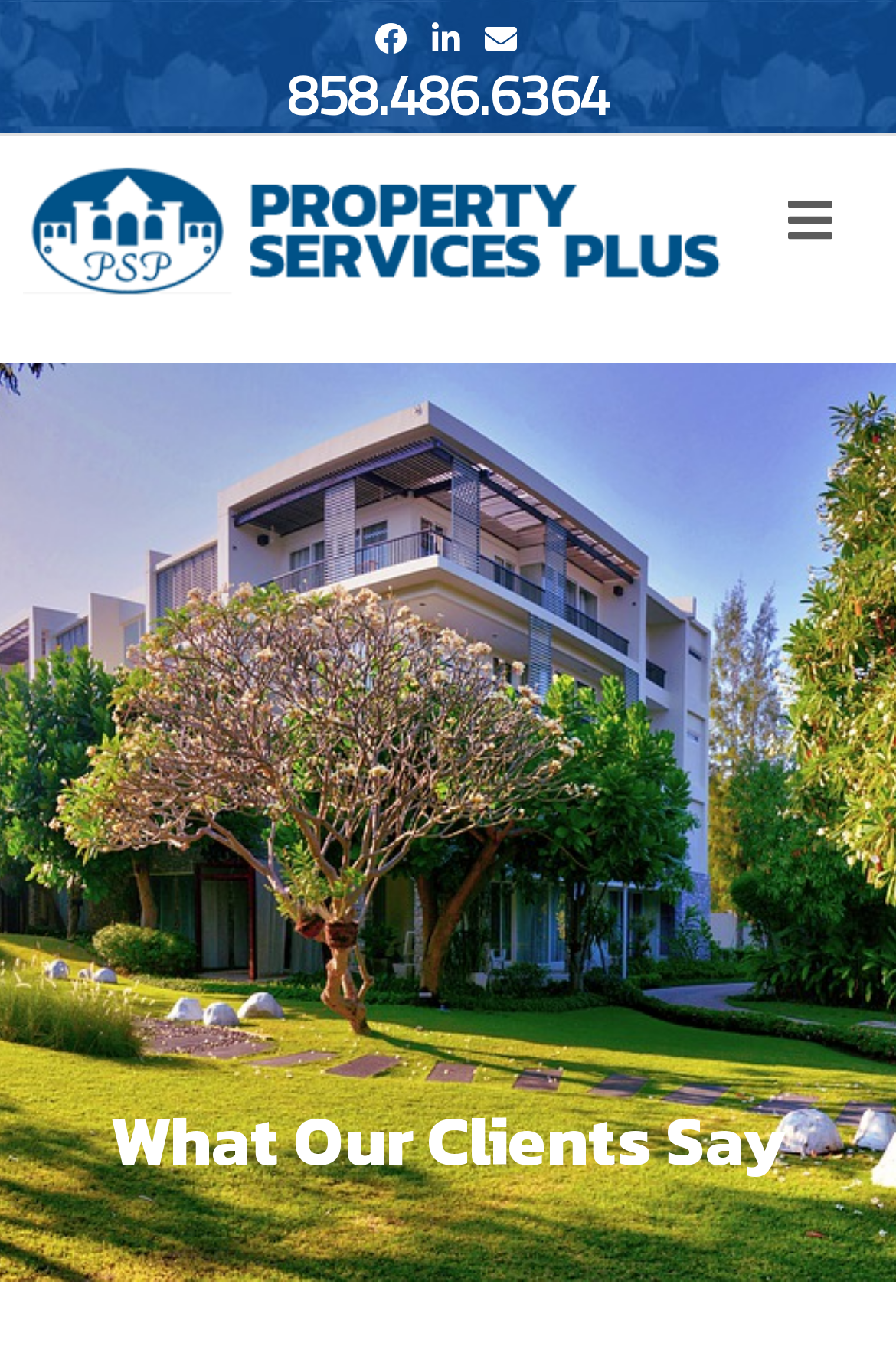How many social media links are on the webpage?
Please answer the question with a single word or phrase, referencing the image.

3